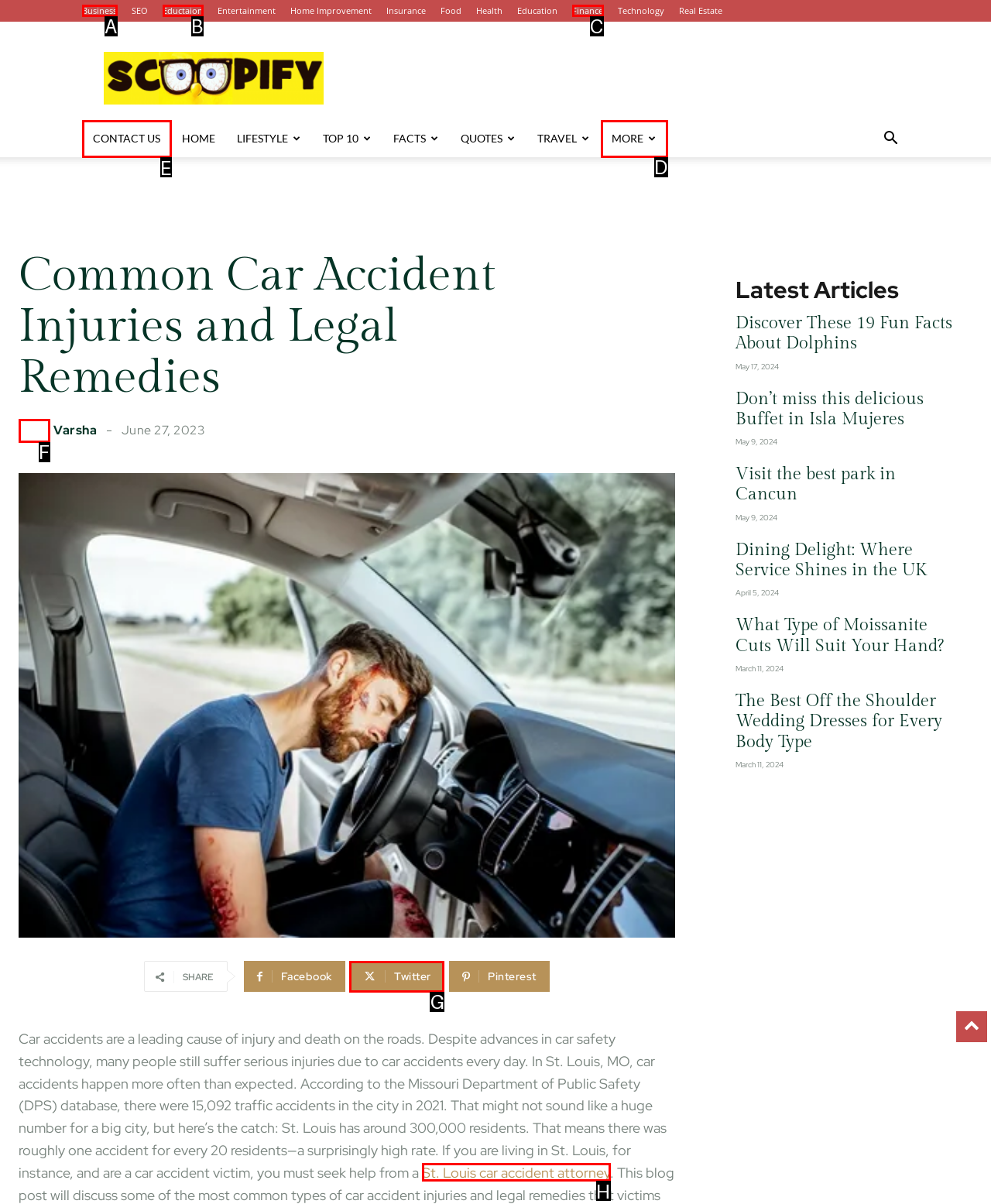From the available options, which lettered element should I click to complete this task: Click on the 'CONTACT US' link?

E